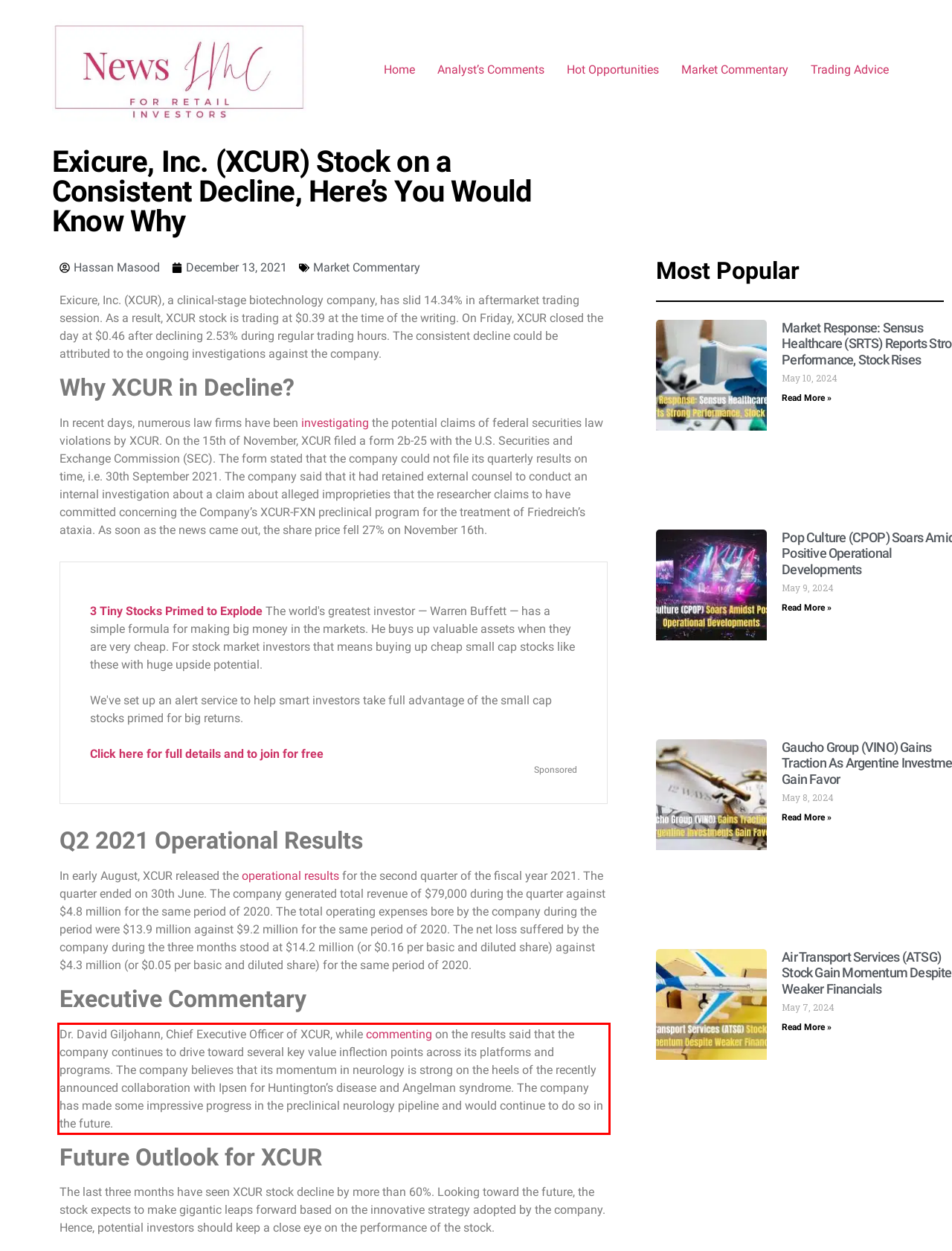Given the screenshot of a webpage, identify the red rectangle bounding box and recognize the text content inside it, generating the extracted text.

Dr. David Giljohann, Chief Executive Officer of XCUR, while commenting on the results said that the company continues to drive toward several key value inflection points across its platforms and programs. The company believes that its momentum in neurology is strong on the heels of the recently announced collaboration with Ipsen for Huntington’s disease and Angelman syndrome. The company has made some impressive progress in the preclinical neurology pipeline and would continue to do so in the future.